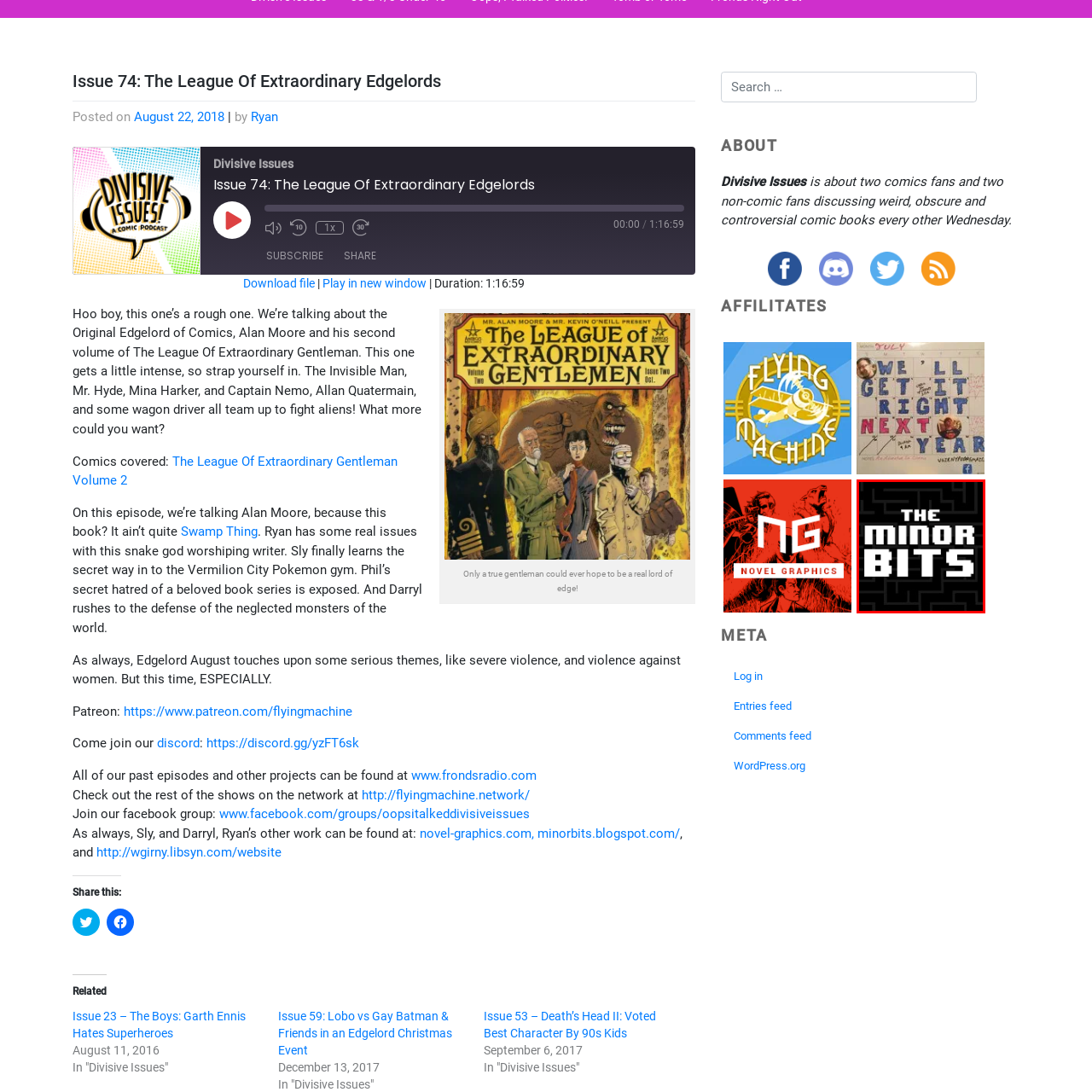Please provide a one-word or phrase response to the following question by examining the image within the red boundary:
What is the likely association of 'The Minor Bits'?

Divisive Issues podcast